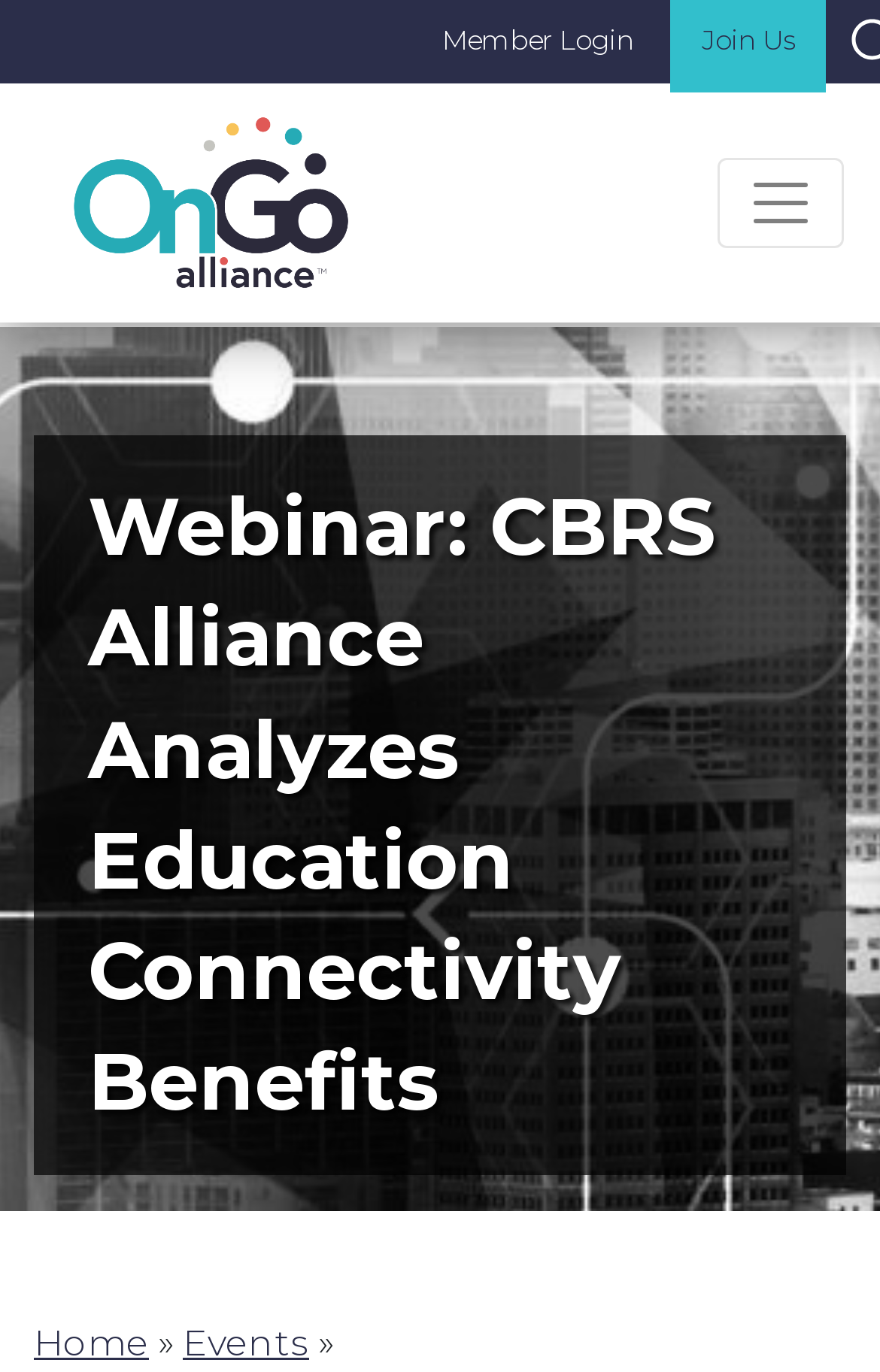Extract the primary headline from the webpage and present its text.

Webinar: CBRS Alliance Analyzes Education Connectivity Benefits